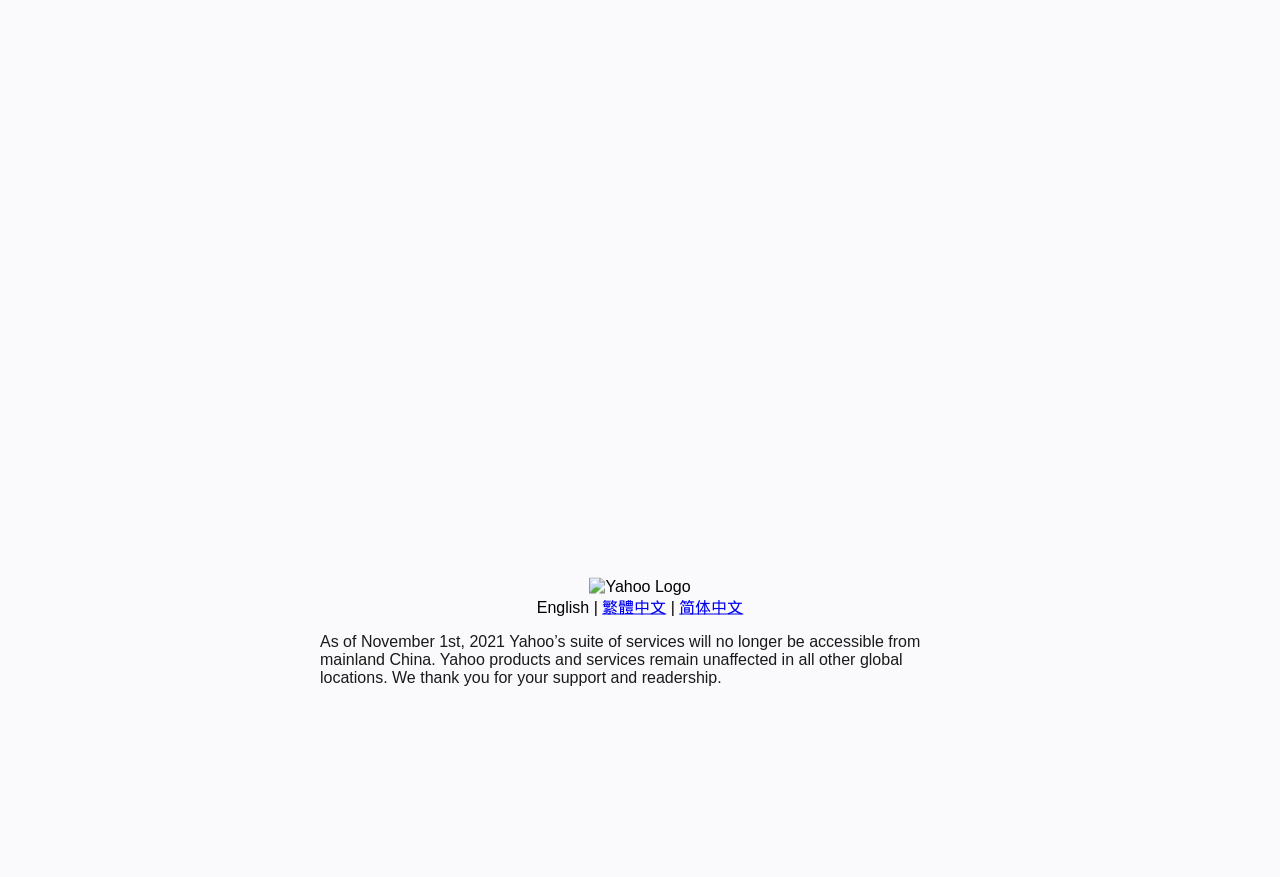Determine the bounding box coordinates of the UI element described below. Use the format (top-left x, top-left y, bottom-right x, bottom-right y) with floating point numbers between 0 and 1: parent_node: Name * name="author"

None